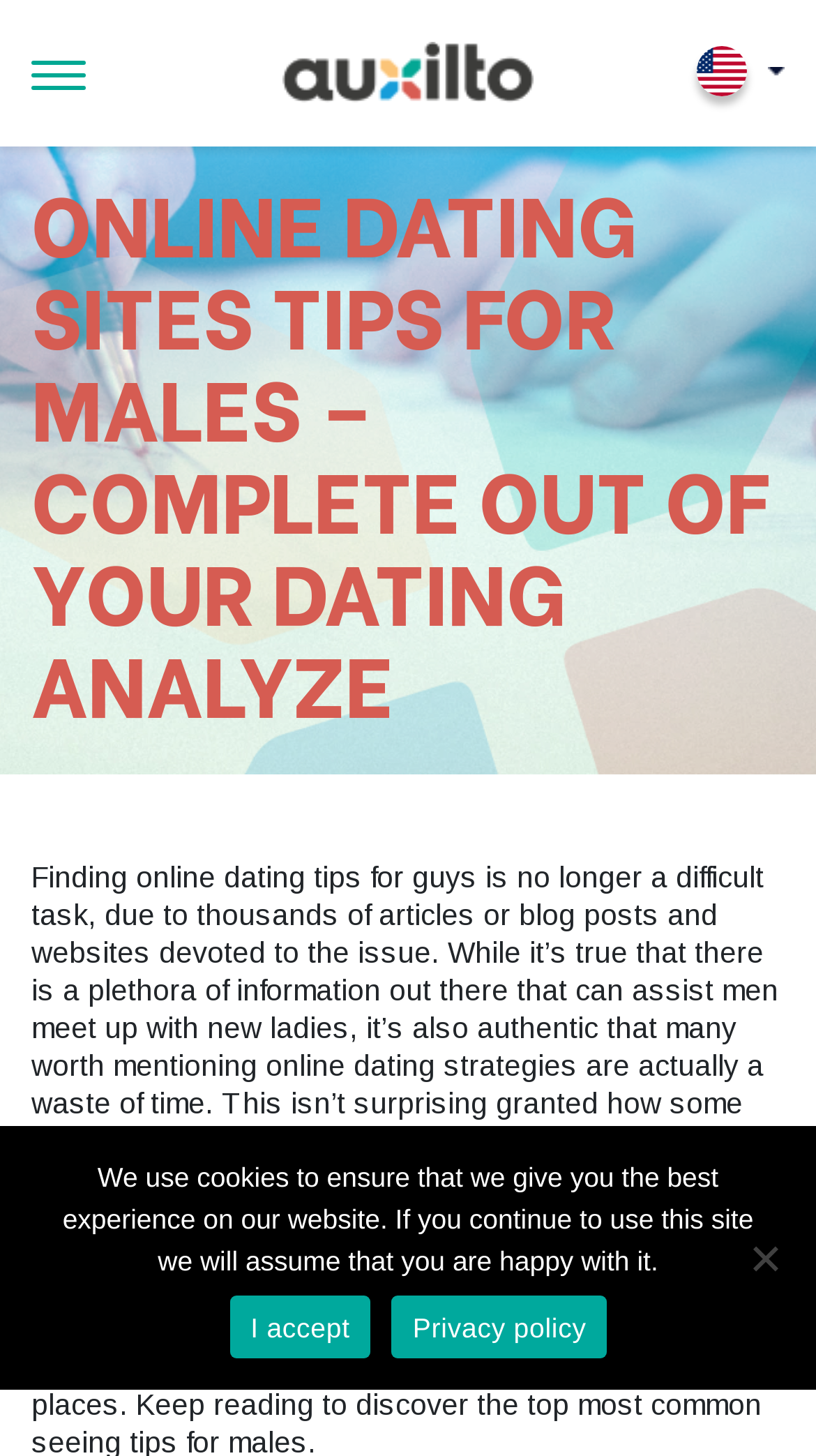Please find and report the primary heading text from the webpage.

ONLINE DATING SITES TIPS FOR MALES – COMPLETE OUT OF YOUR DATING ANALYZE